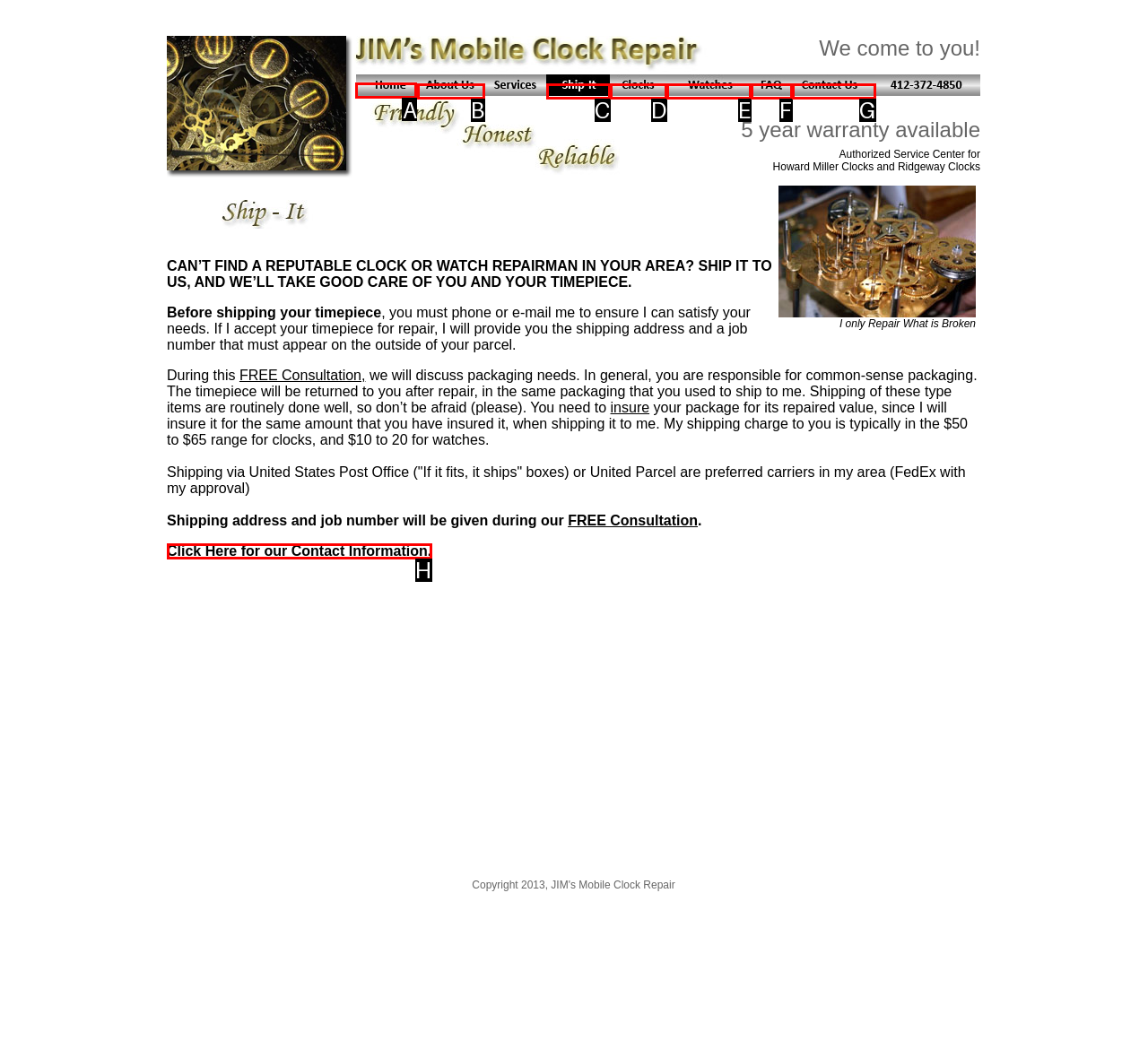Identify the correct UI element to click for this instruction: Click on the 'Home' link
Respond with the appropriate option's letter from the provided choices directly.

A